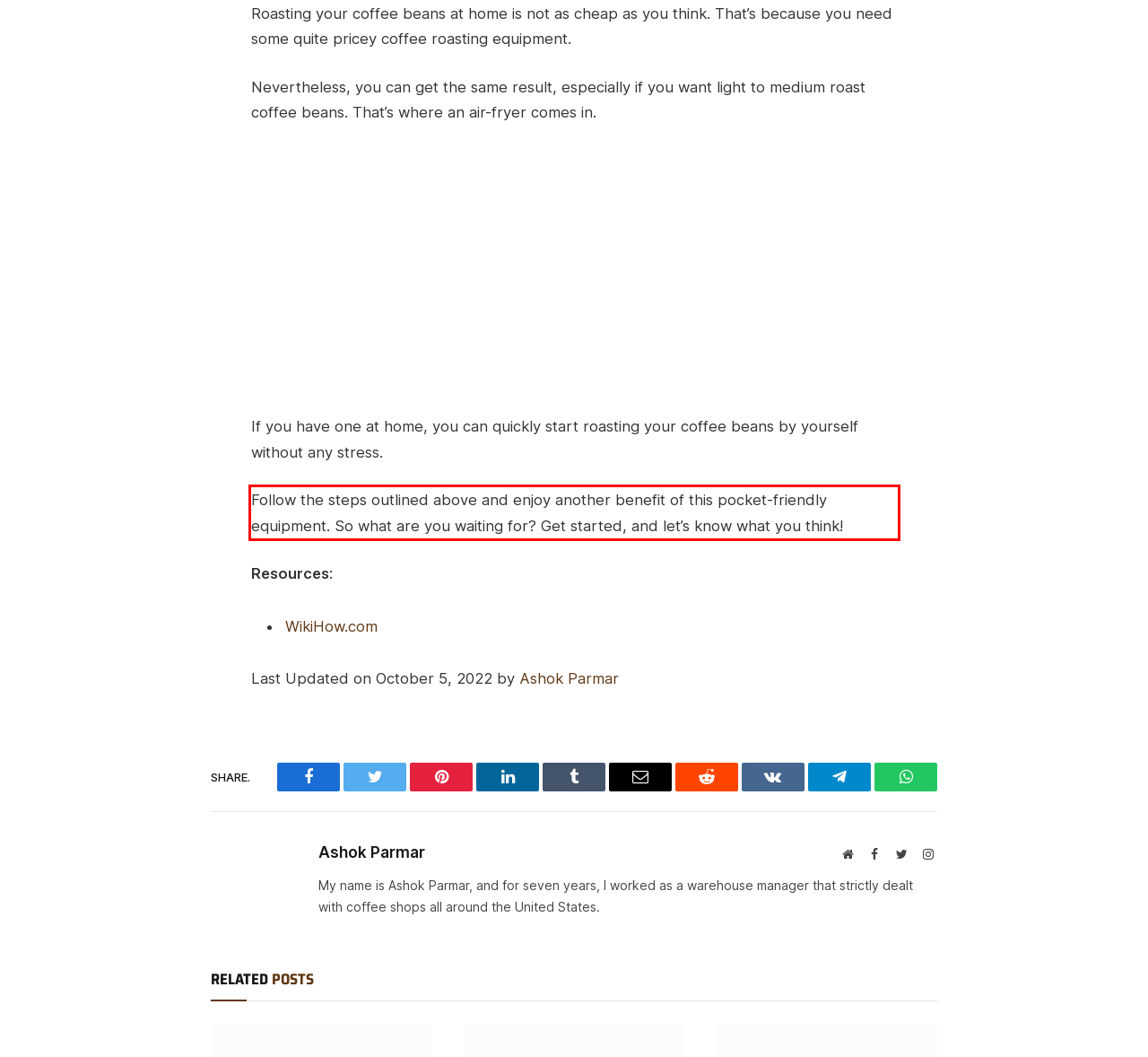You are presented with a webpage screenshot featuring a red bounding box. Perform OCR on the text inside the red bounding box and extract the content.

Follow the steps outlined above and enjoy another benefit of this pocket-friendly equipment. So what are you waiting for? Get started, and let’s know what you think!